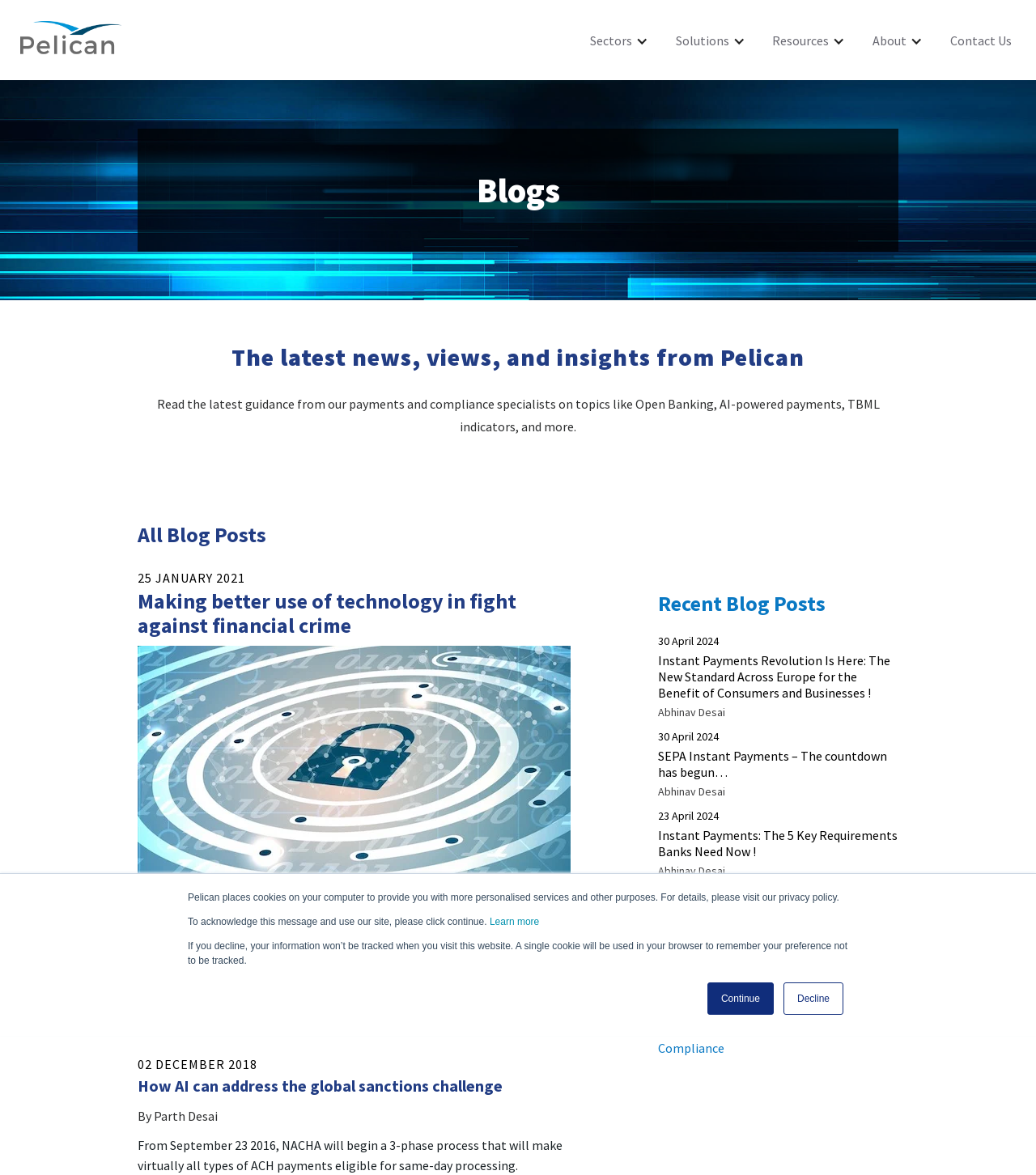Highlight the bounding box coordinates of the region I should click on to meet the following instruction: "Contact us".

None